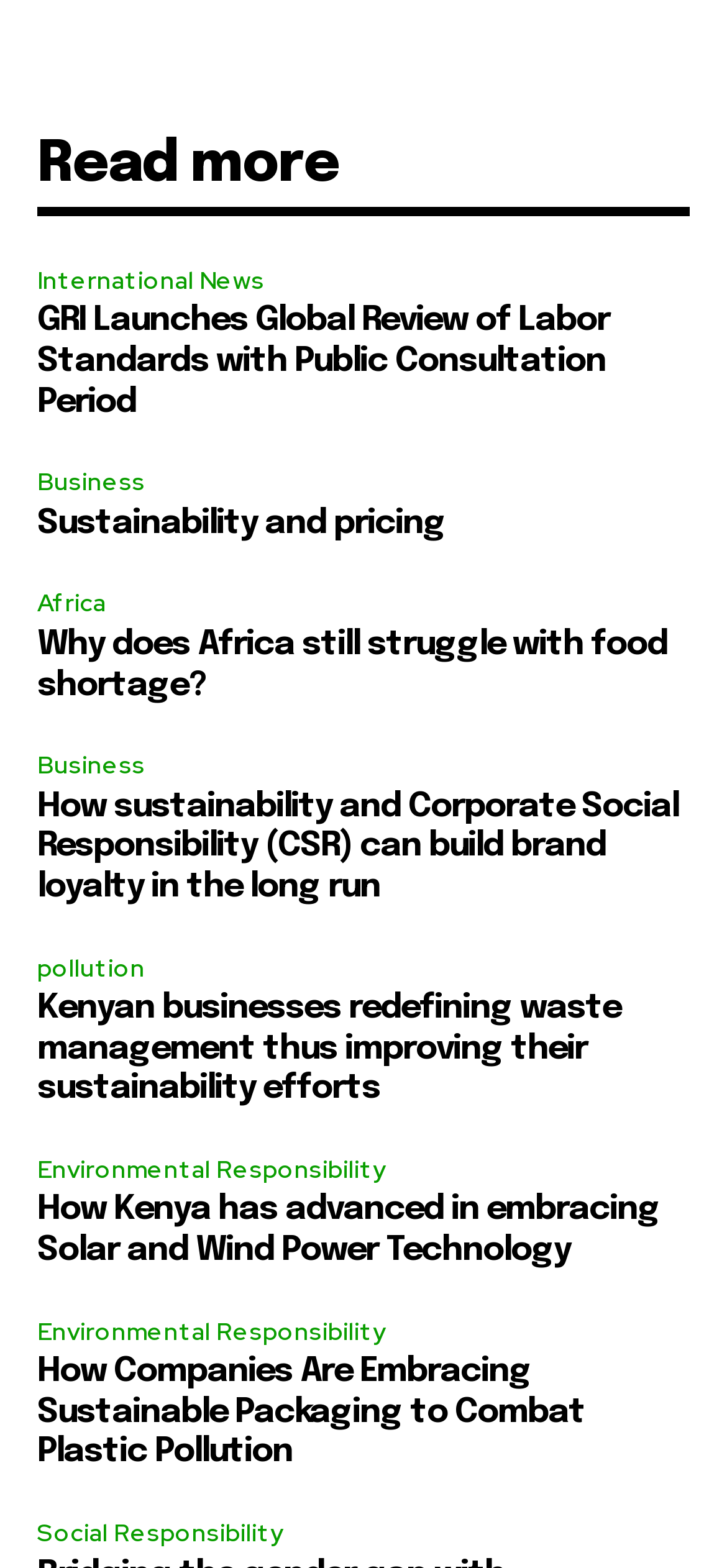Please give a one-word or short phrase response to the following question: 
What is the main topic of the first article?

Labor Standards